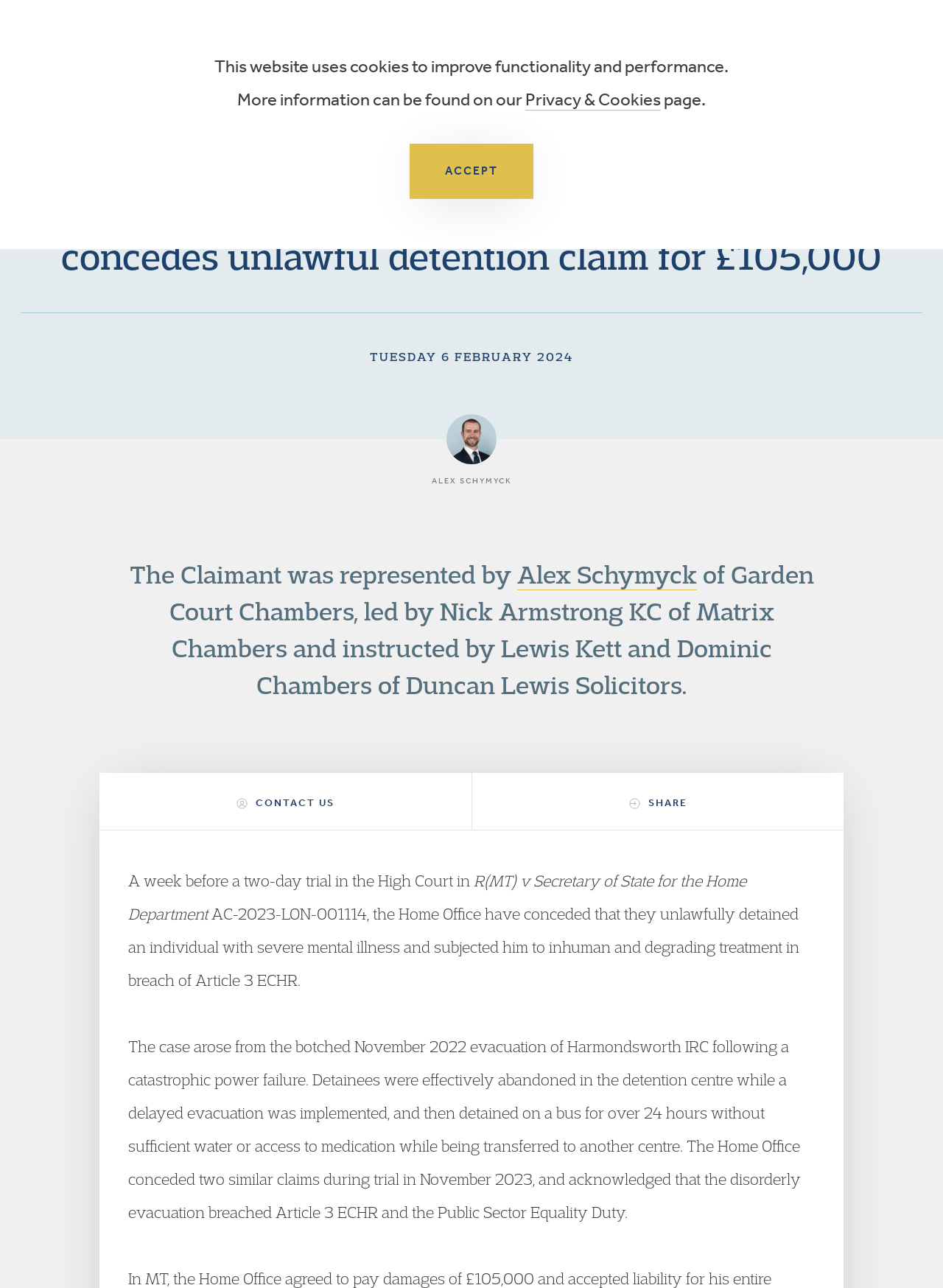Identify the bounding box coordinates of the clickable section necessary to follow the following instruction: "Click on the 'About' link". The coordinates should be presented as four float numbers from 0 to 1, i.e., [left, top, right, bottom].

[0.16, 0.027, 0.209, 0.044]